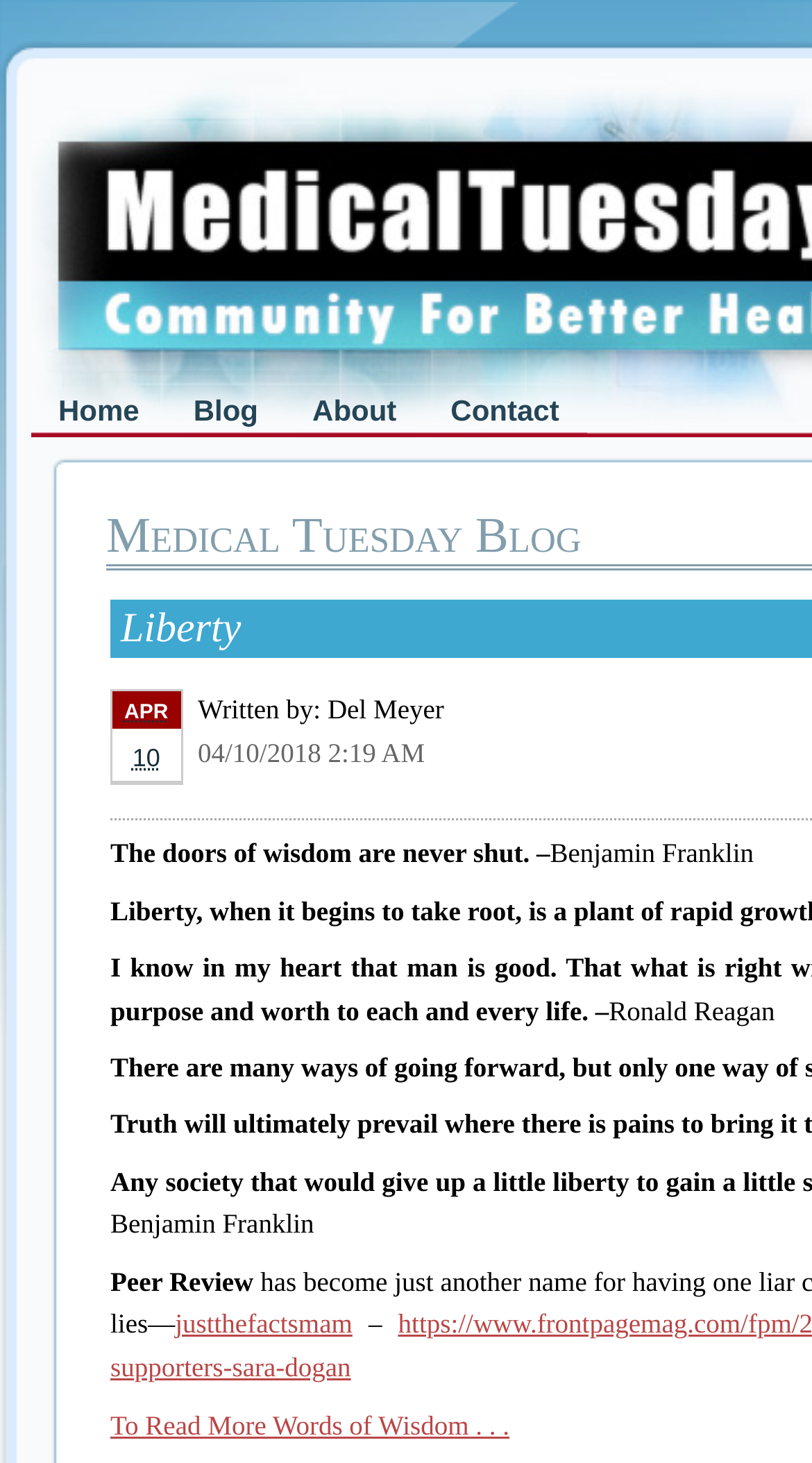What is the purpose of the link 'To Read More Words of Wisdom...'?
Use the information from the image to give a detailed answer to the question.

I inferred the purpose of the link 'To Read More Words of Wisdom...' by looking at the context in which it appears. The link is surrounded by quotes, suggesting that it leads to more quotes or words of wisdom.